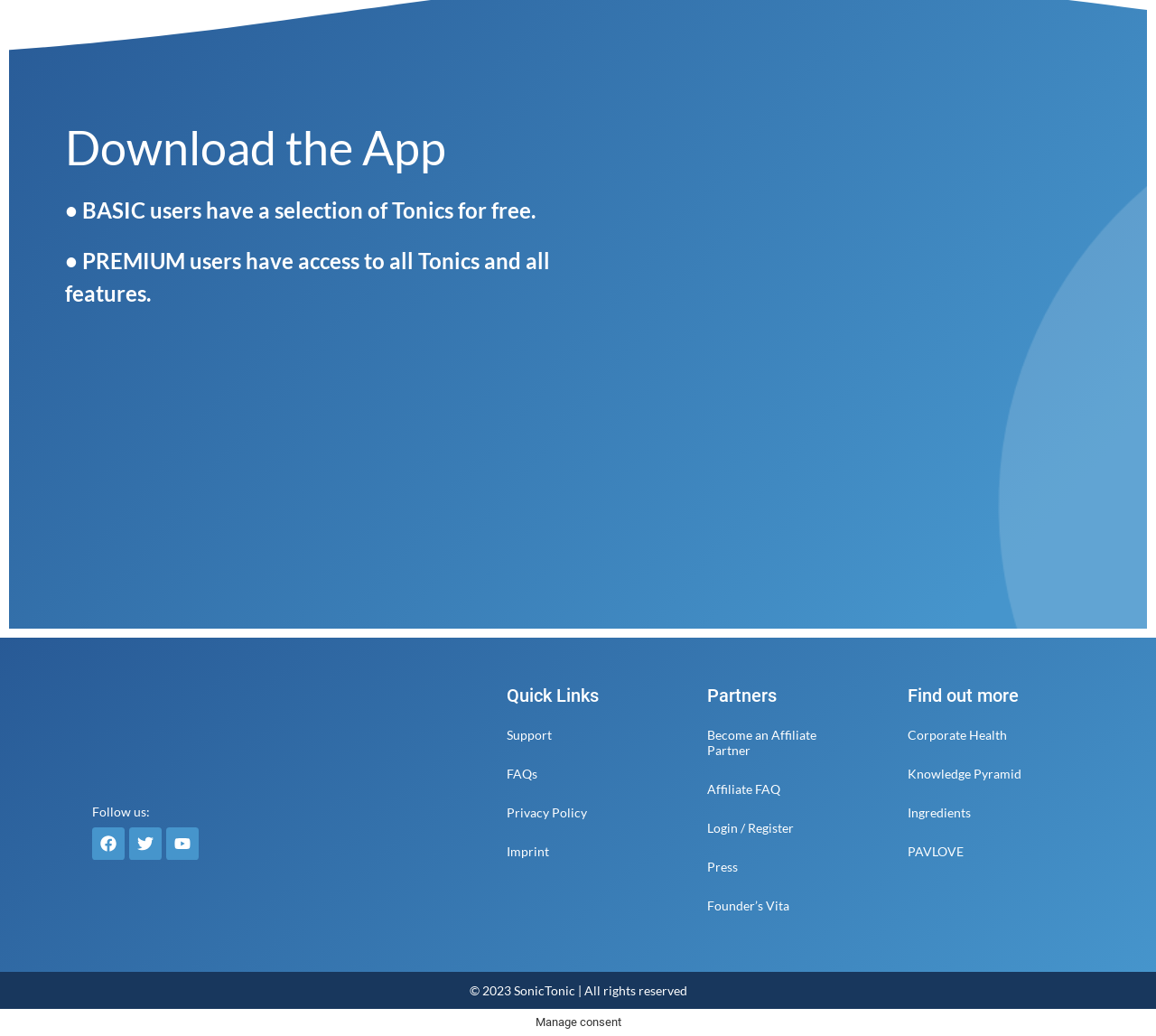Please locate the bounding box coordinates for the element that should be clicked to achieve the following instruction: "Visit the FAQs page". Ensure the coordinates are given as four float numbers between 0 and 1, i.e., [left, top, right, bottom].

[0.438, 0.728, 0.546, 0.766]